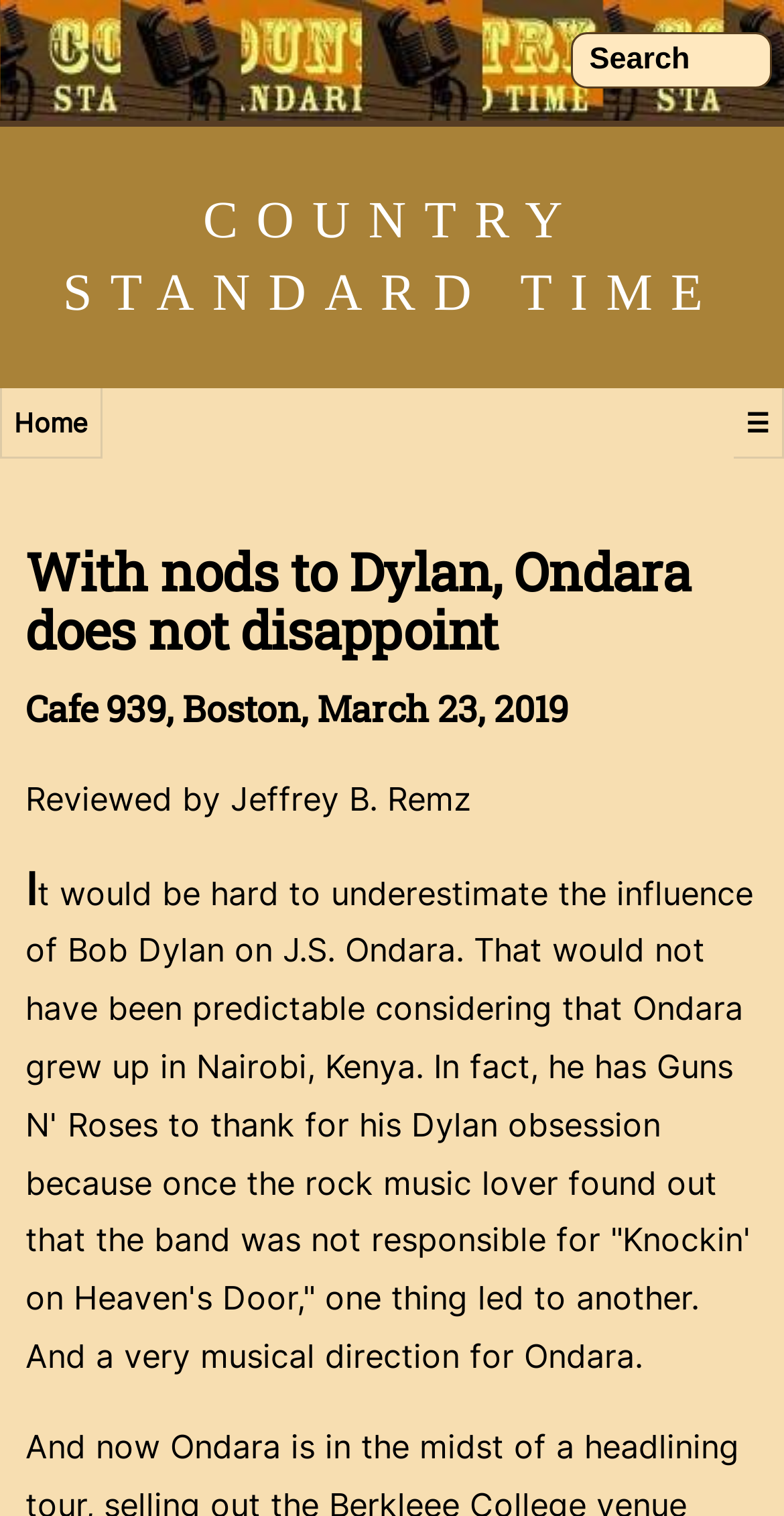Determine the bounding box coordinates of the UI element that matches the following description: "See All". The coordinates should be four float numbers between 0 and 1 in the format [left, top, right, bottom].

None